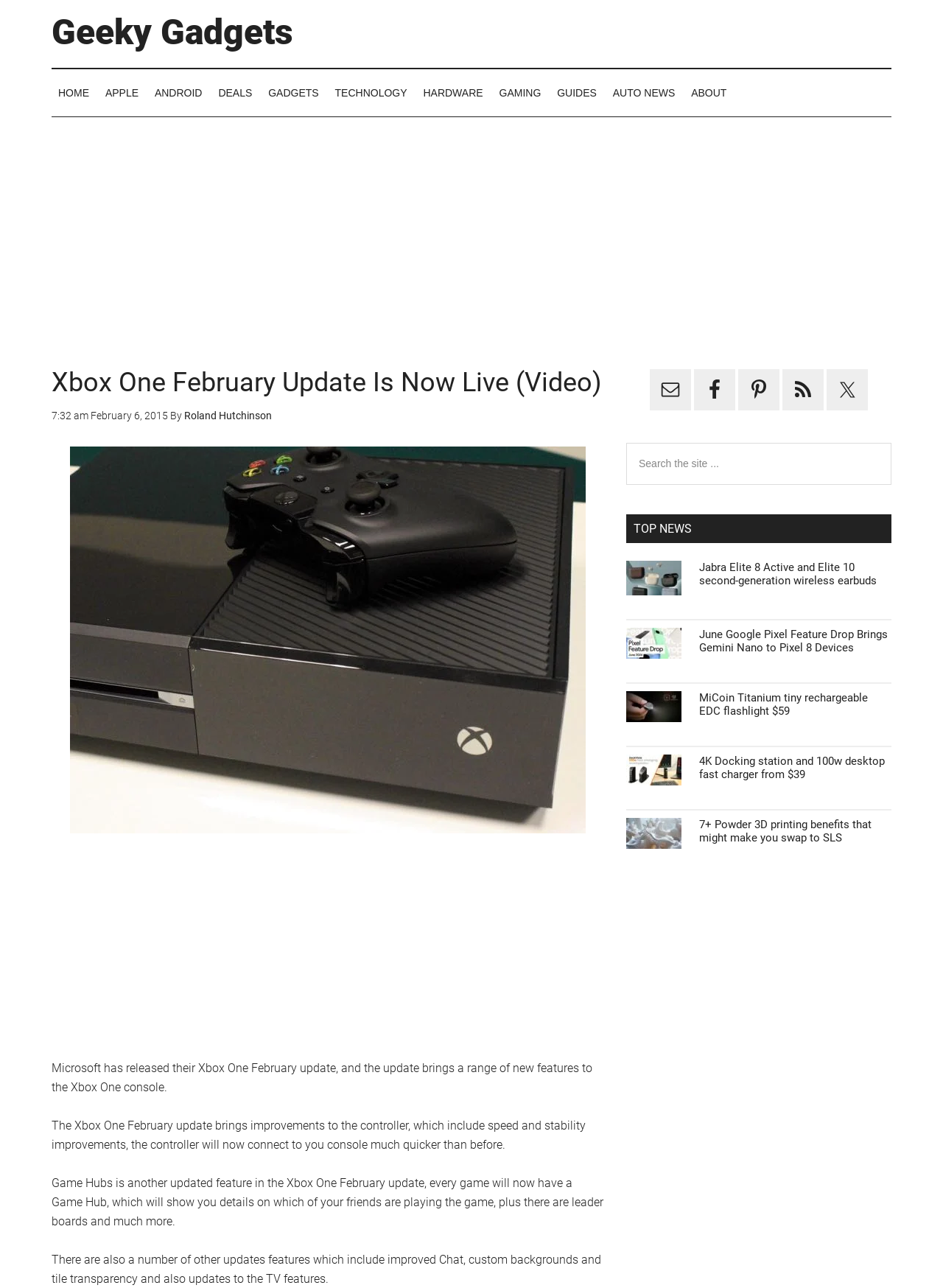Please respond in a single word or phrase: 
What is the social media platform with a bird logo?

Twitter